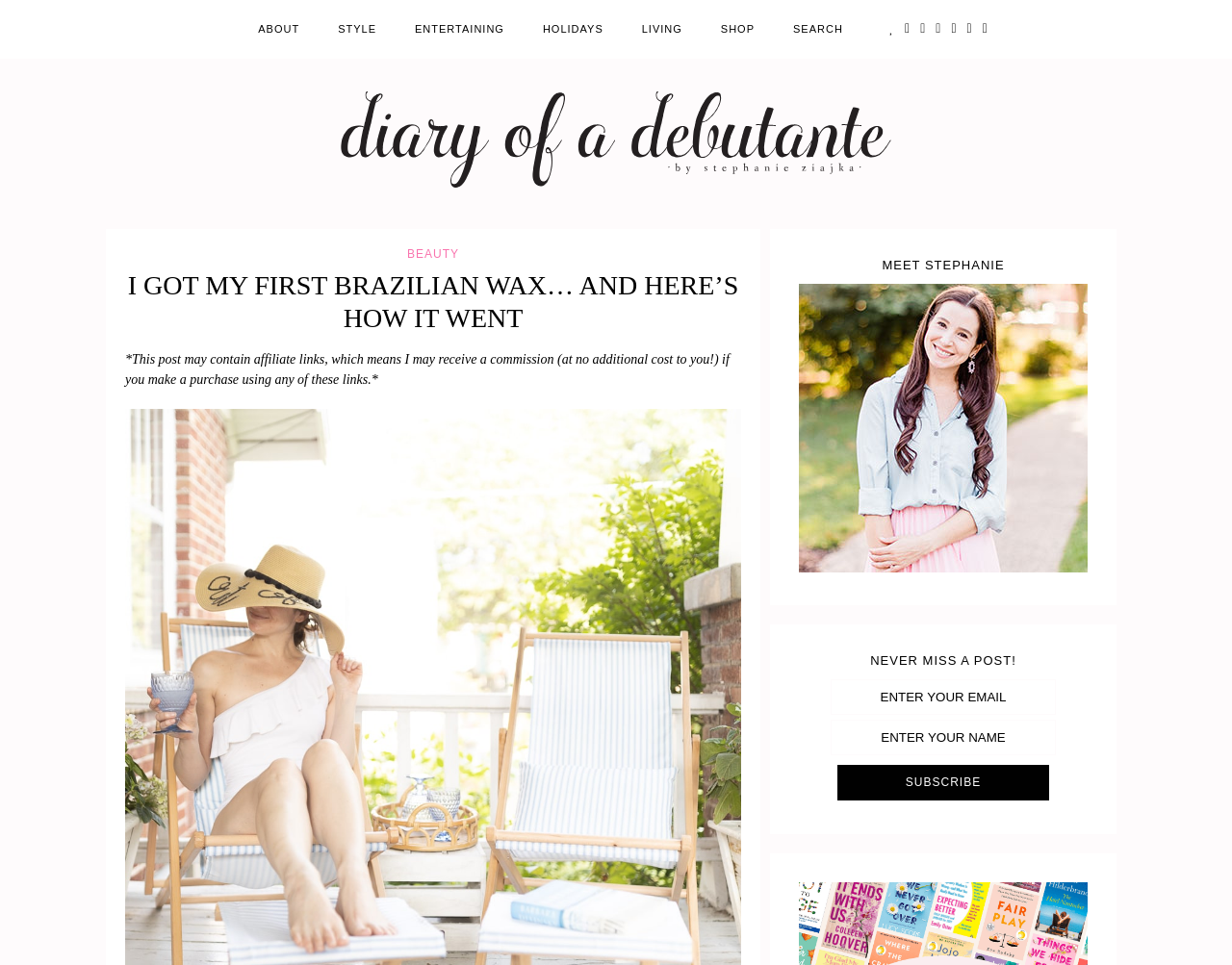What is the purpose of the textboxes?
Give a one-word or short-phrase answer derived from the screenshot.

To enter email and name